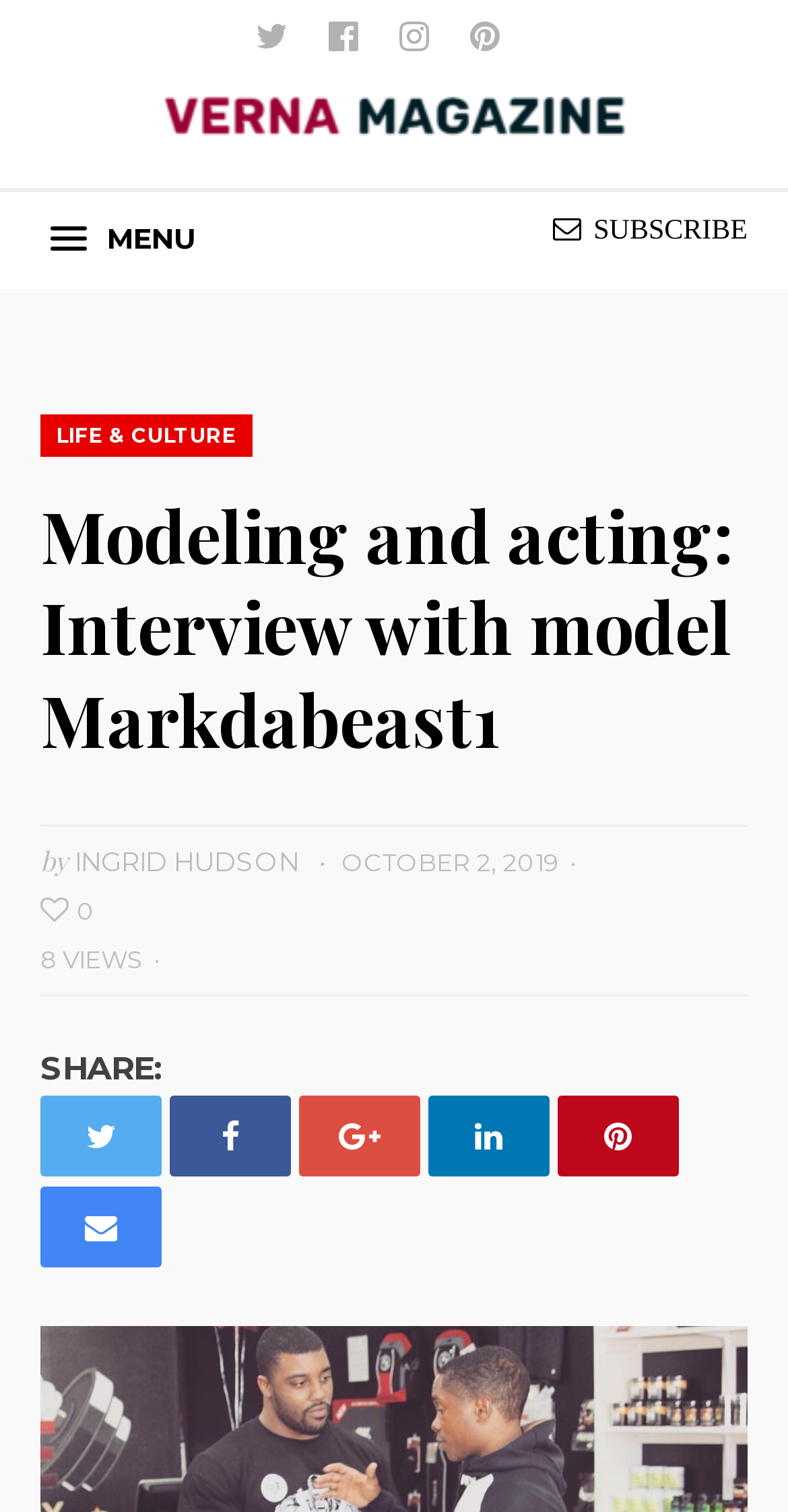Please specify the bounding box coordinates for the clickable region that will help you carry out the instruction: "Share article on Facebook".

[0.417, 0.011, 0.455, 0.043]